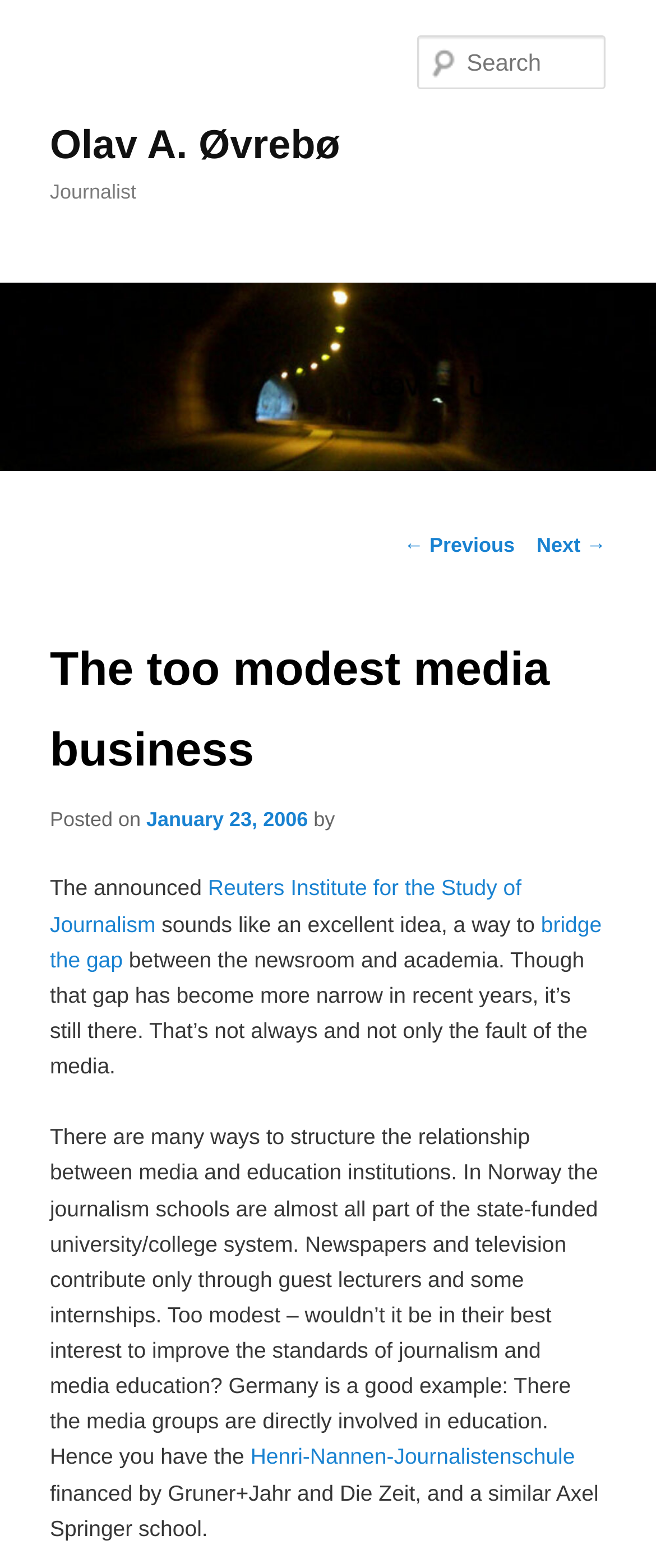Extract the bounding box coordinates of the UI element described: "Next →". Provide the coordinates in the format [left, top, right, bottom] with values ranging from 0 to 1.

[0.818, 0.341, 0.924, 0.356]